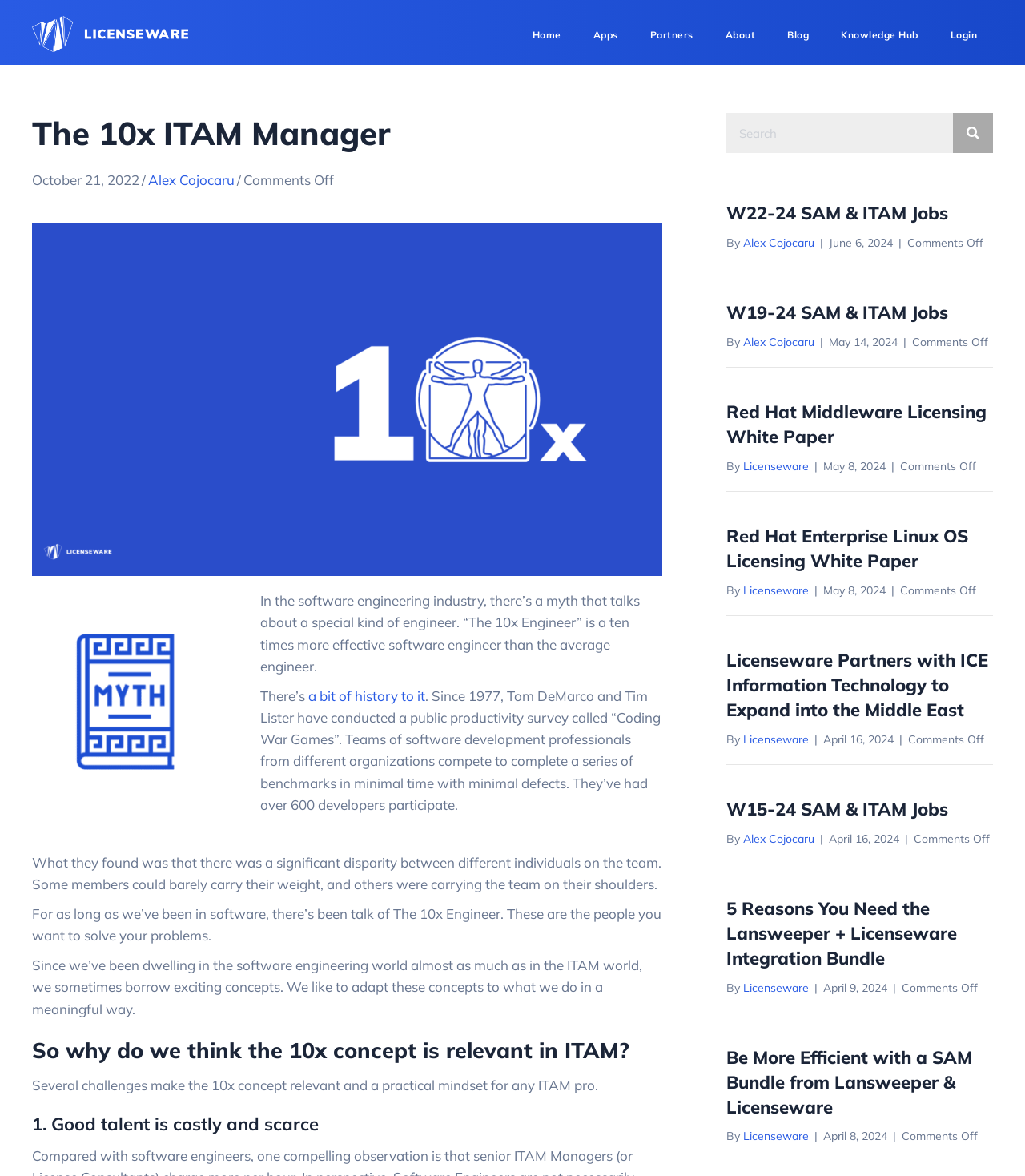Respond to the question below with a single word or phrase:
What is the topic of the article with the heading 'The 10x ITAM Manager'?

ITAM professionals